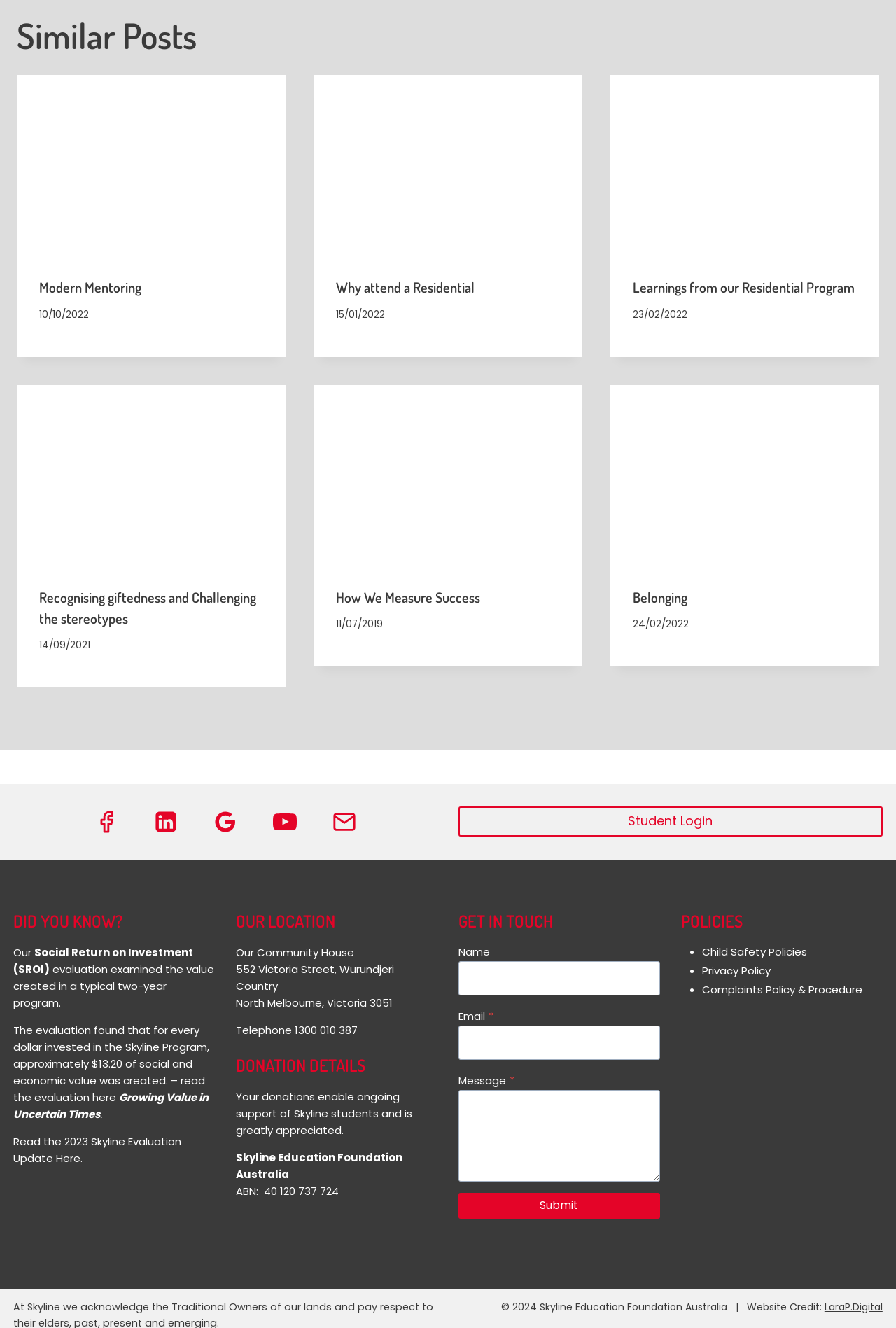Determine the bounding box coordinates of the region that needs to be clicked to achieve the task: "View the 'Recognising giftedness and Challenging the stereotypes' article".

[0.019, 0.29, 0.319, 0.425]